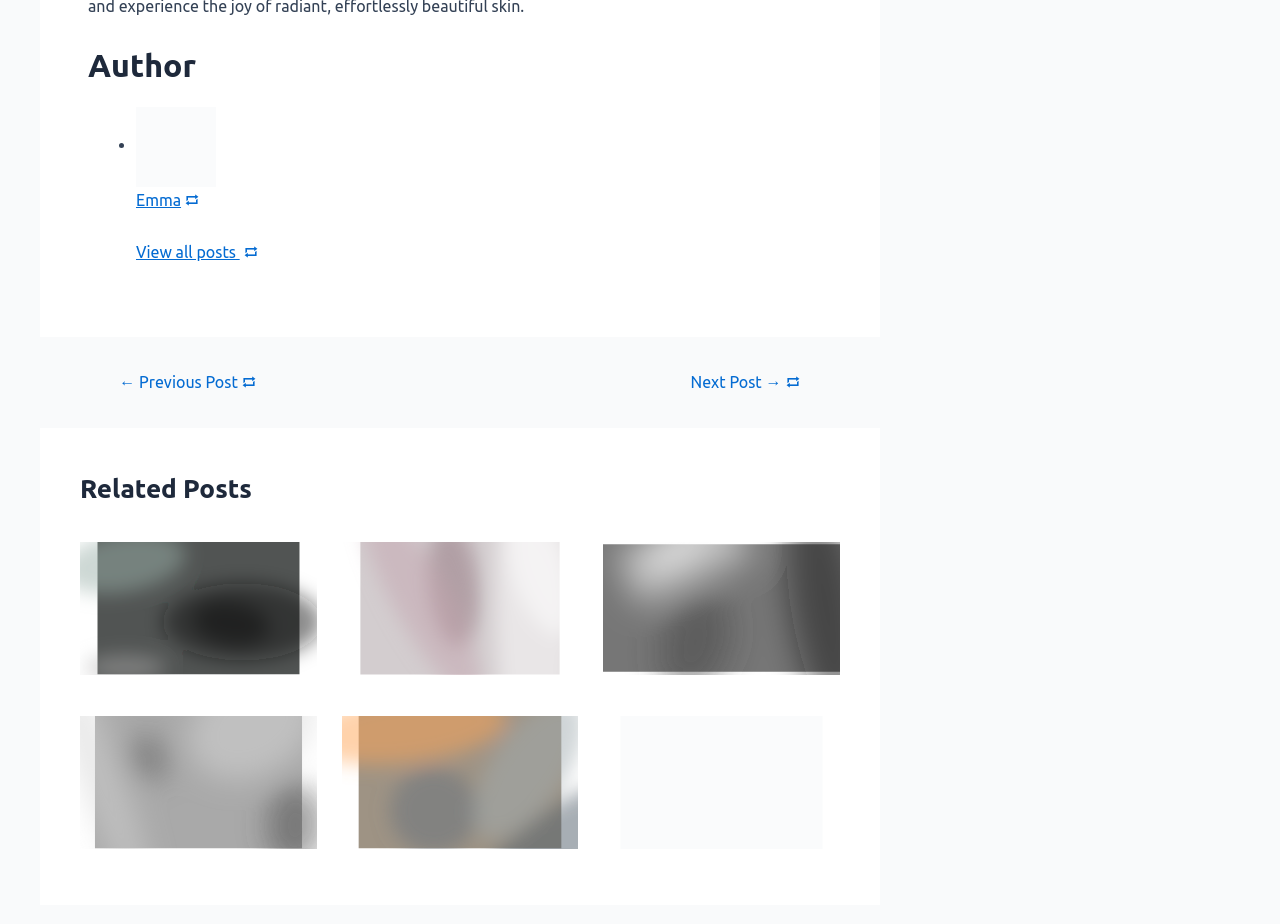Locate the bounding box coordinates of the element that needs to be clicked to carry out the instruction: "Click the 'Download PDF' button". The coordinates should be given as four float numbers ranging from 0 to 1, i.e., [left, top, right, bottom].

None